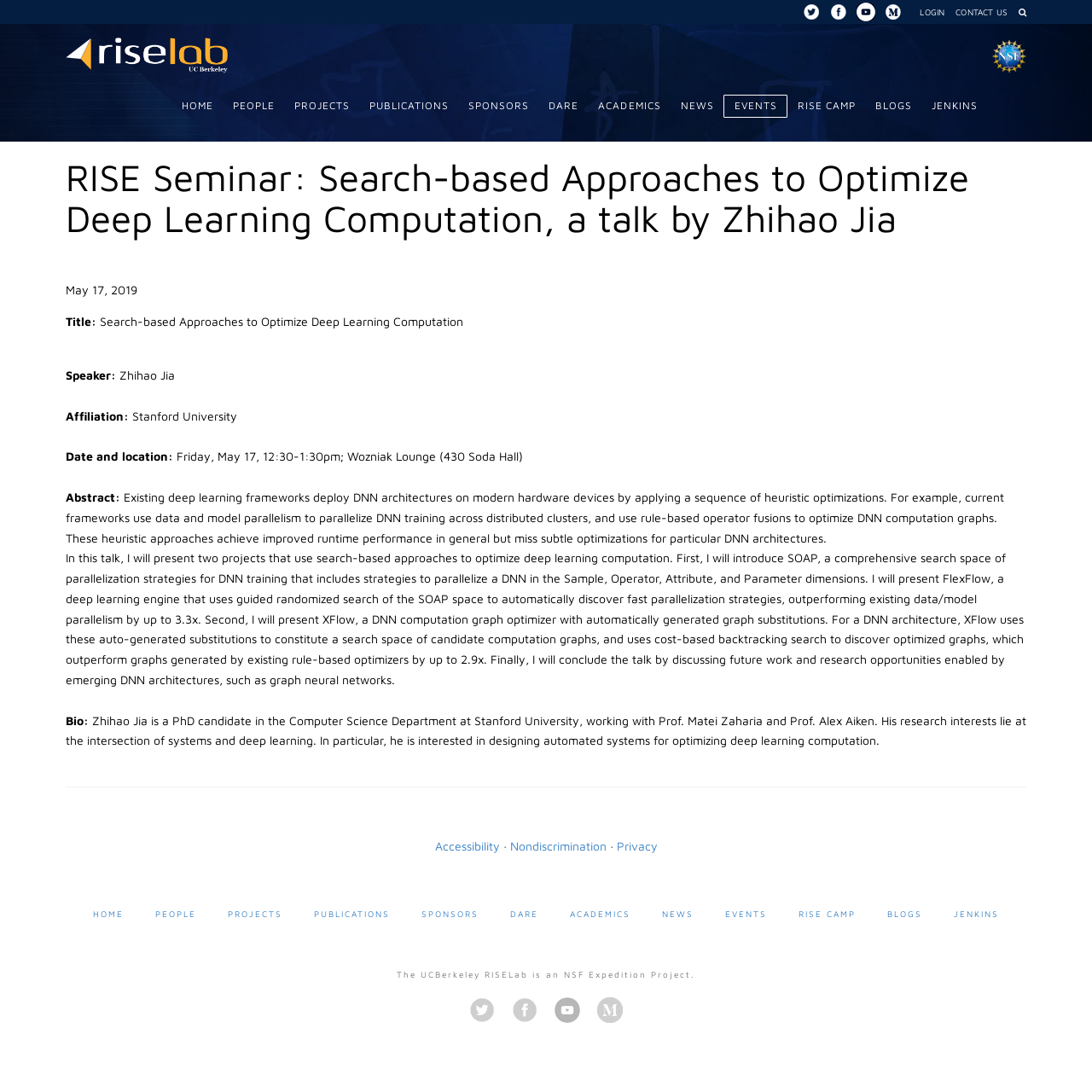Answer succinctly with a single word or phrase:
What is the title of the talk?

Search-based Approaches to Optimize Deep Learning Computation